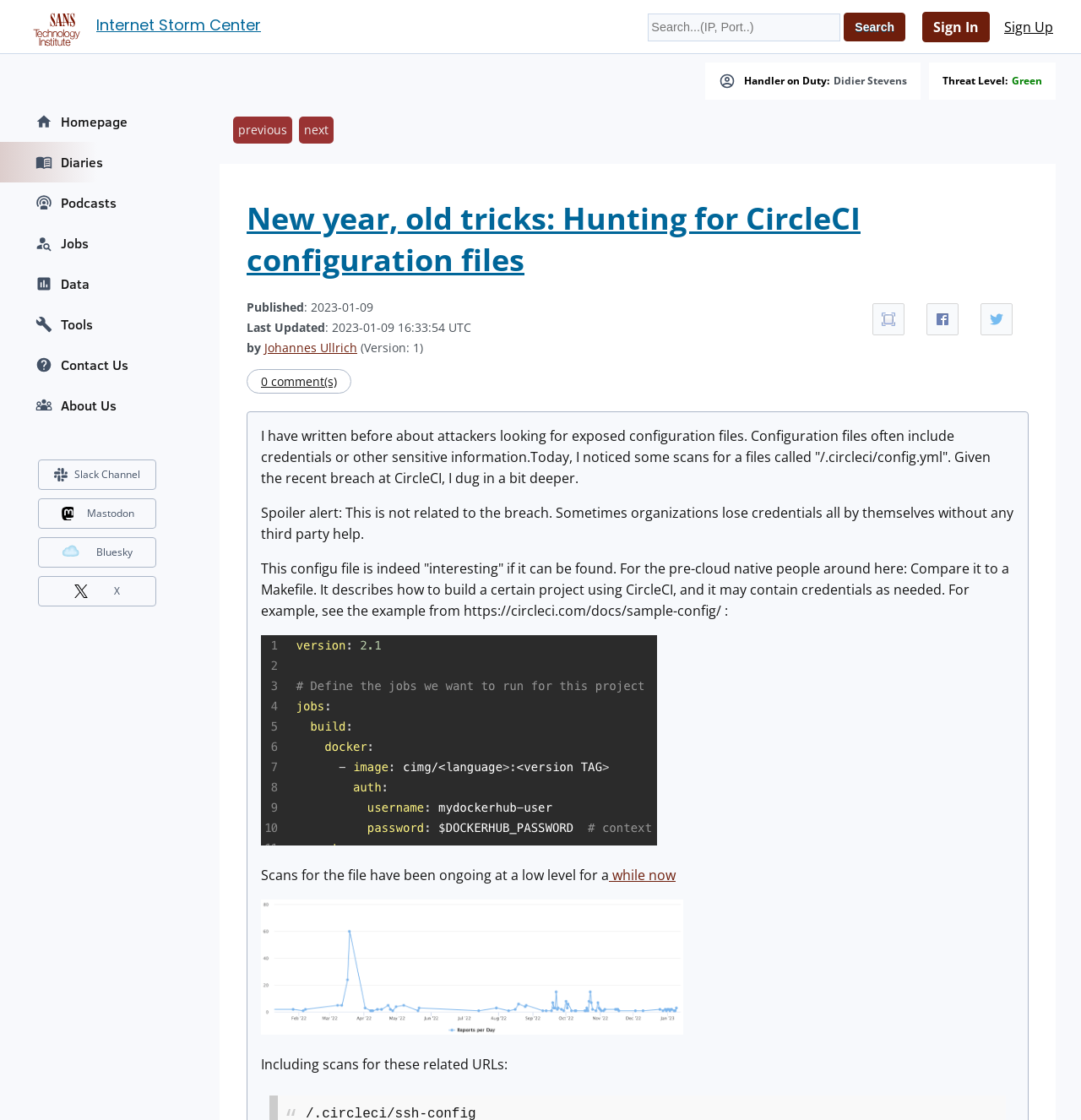Bounding box coordinates are specified in the format (top-left x, top-left y, bottom-right x, bottom-right y). All values are floating point numbers bounded between 0 and 1. Please provide the bounding box coordinate of the region this sentence describes: name="q" placeholder="Search...(IP, Port..)"

[0.599, 0.012, 0.778, 0.037]